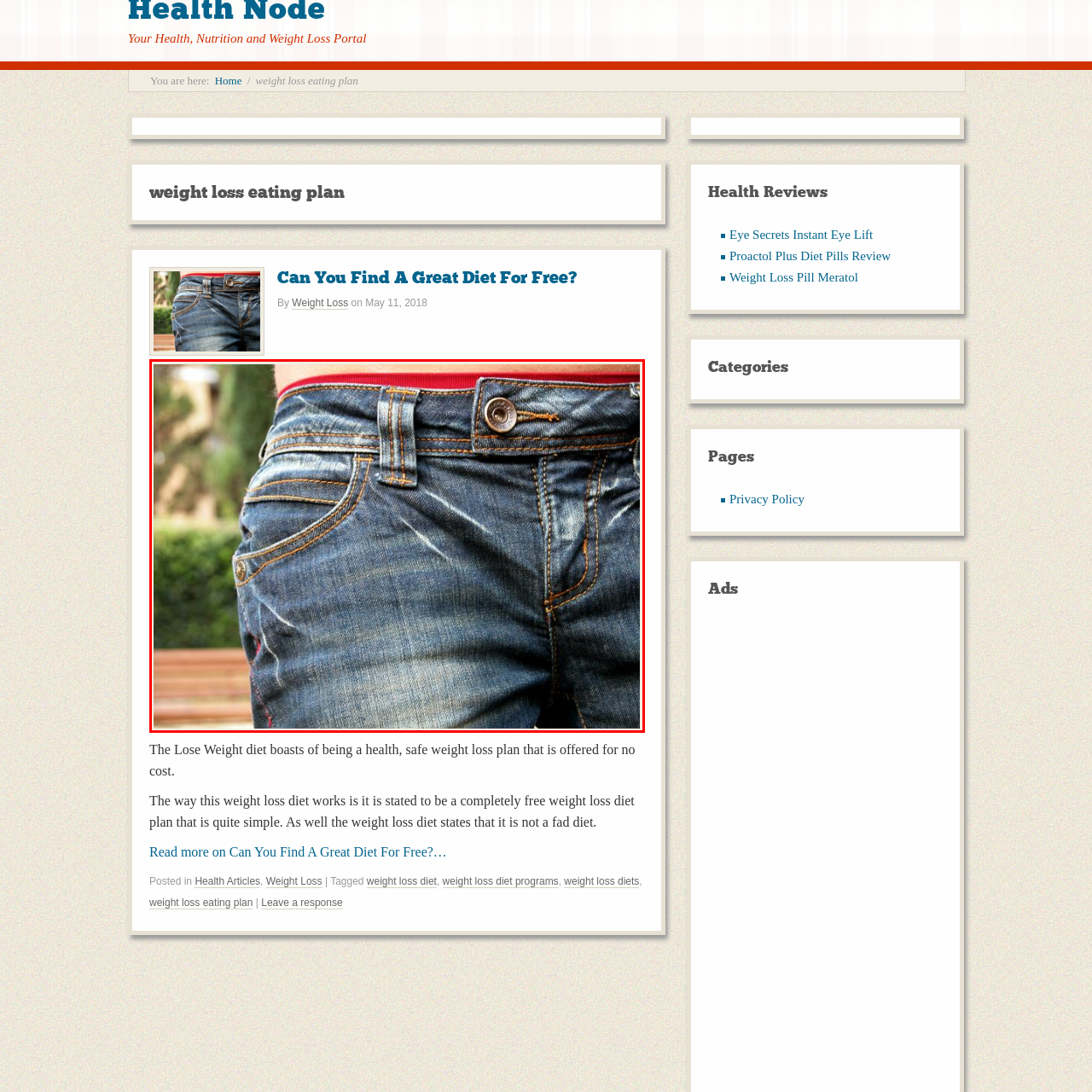What is the style of the jeans?
Please analyze the image within the red bounding box and provide a comprehensive answer based on the visual information.

The perspective emphasizes details such as the shiny button, stitching, and pocket design, reflecting casual fashion.